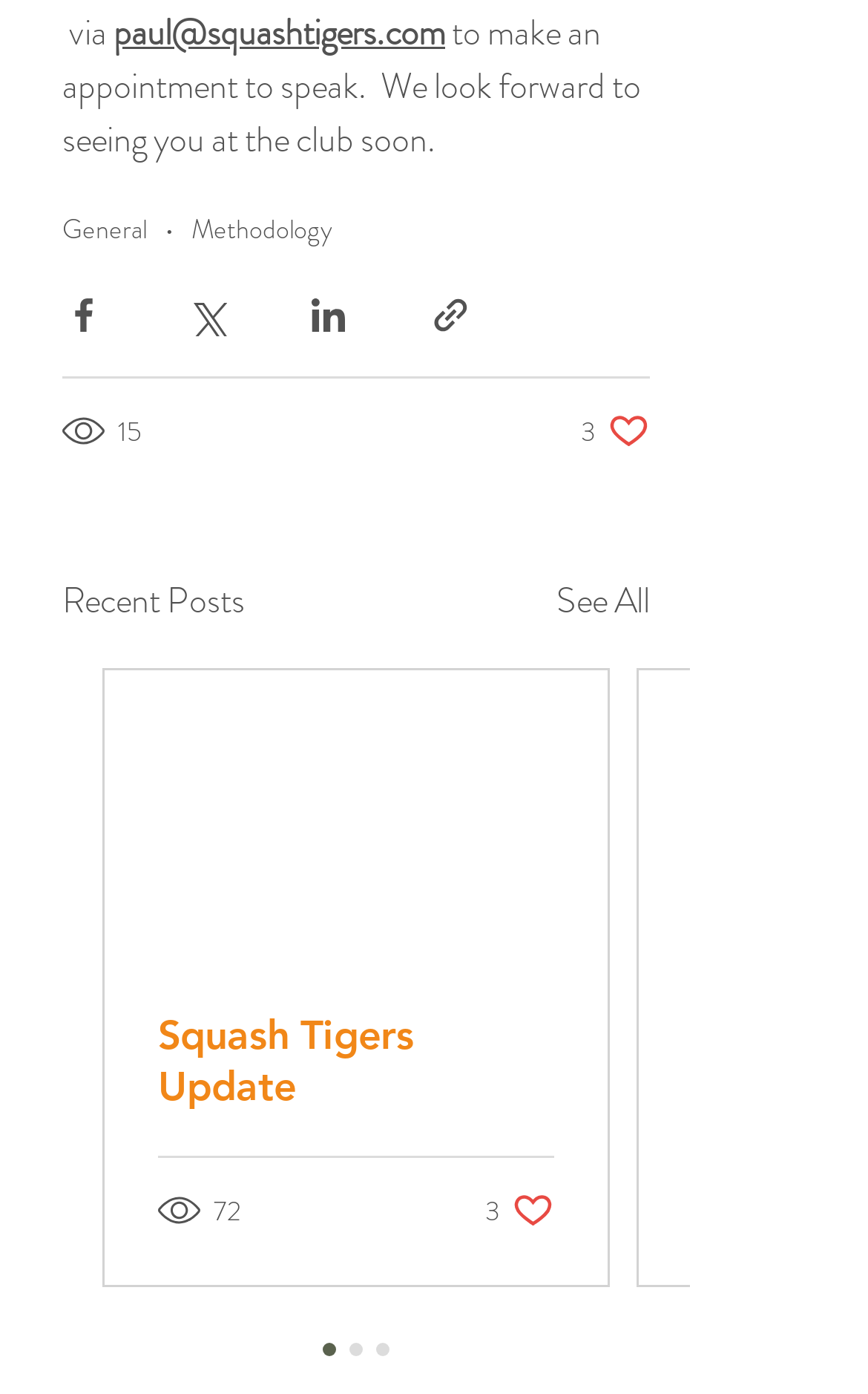What is the category of the post? Look at the image and give a one-word or short phrase answer.

General